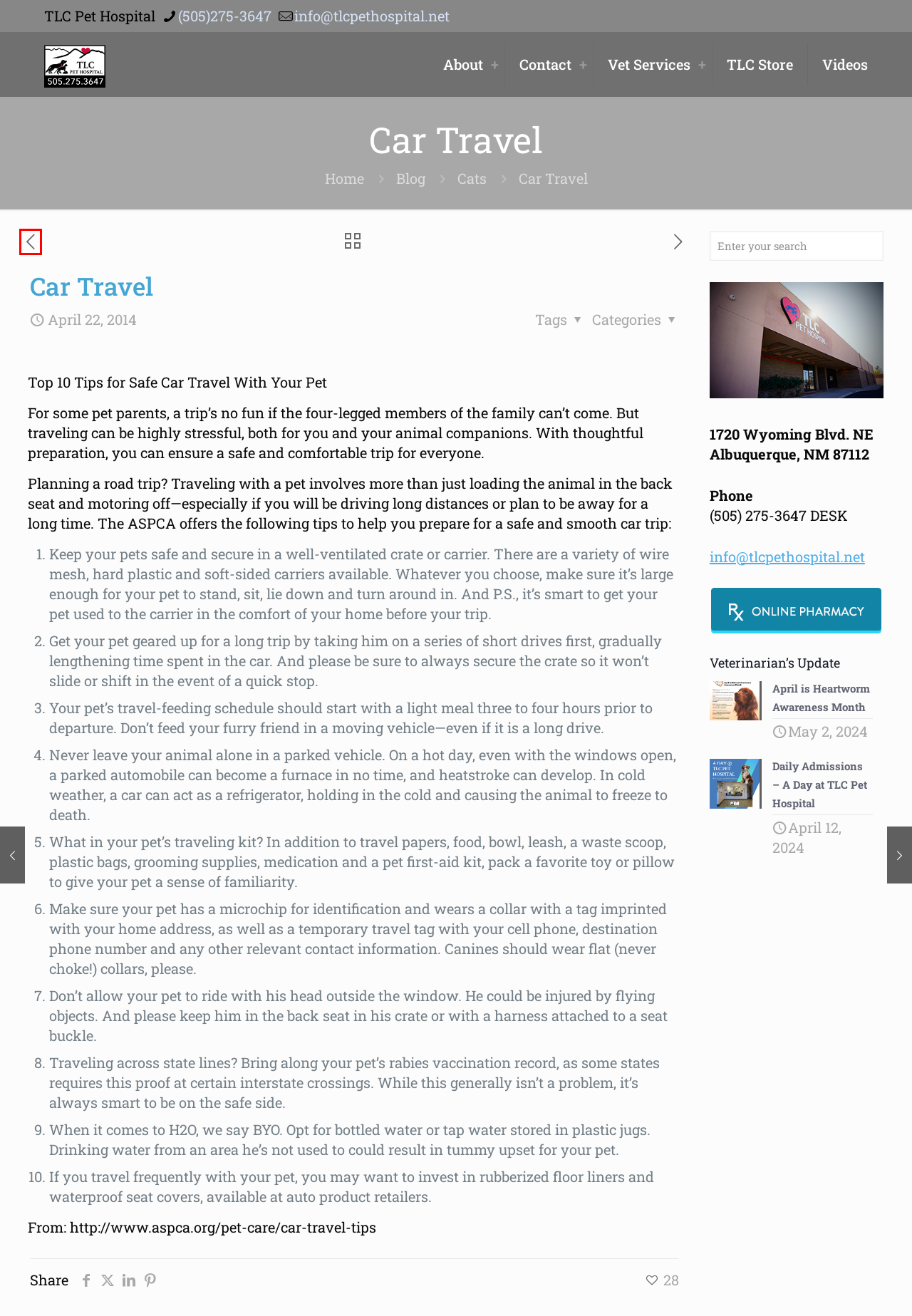Provided is a screenshot of a webpage with a red bounding box around an element. Select the most accurate webpage description for the page that appears after clicking the highlighted element. Here are the candidates:
A. Cats Archives - TLC Pet Hospital
B. TLC Pet Hospital | Best Albuquerque Veterinarians | Surgery
C. Daily Admissions - A Day at TLC Pet Hospital - TLC Pet Hospital
D. Ten Spring/Summertime Plants that are Toxic to Pets - TLC Pet Hospital
E. Pet Wellness Videos - TLC Pet Hospital
F. Dog Sports 101 - TLC Pet Hospital
G. Veterinarian Services - TLC Pet Hospital | Wellness | Lab / Radiology | TPLO
H. About Us - TLC Pet Hospital

F